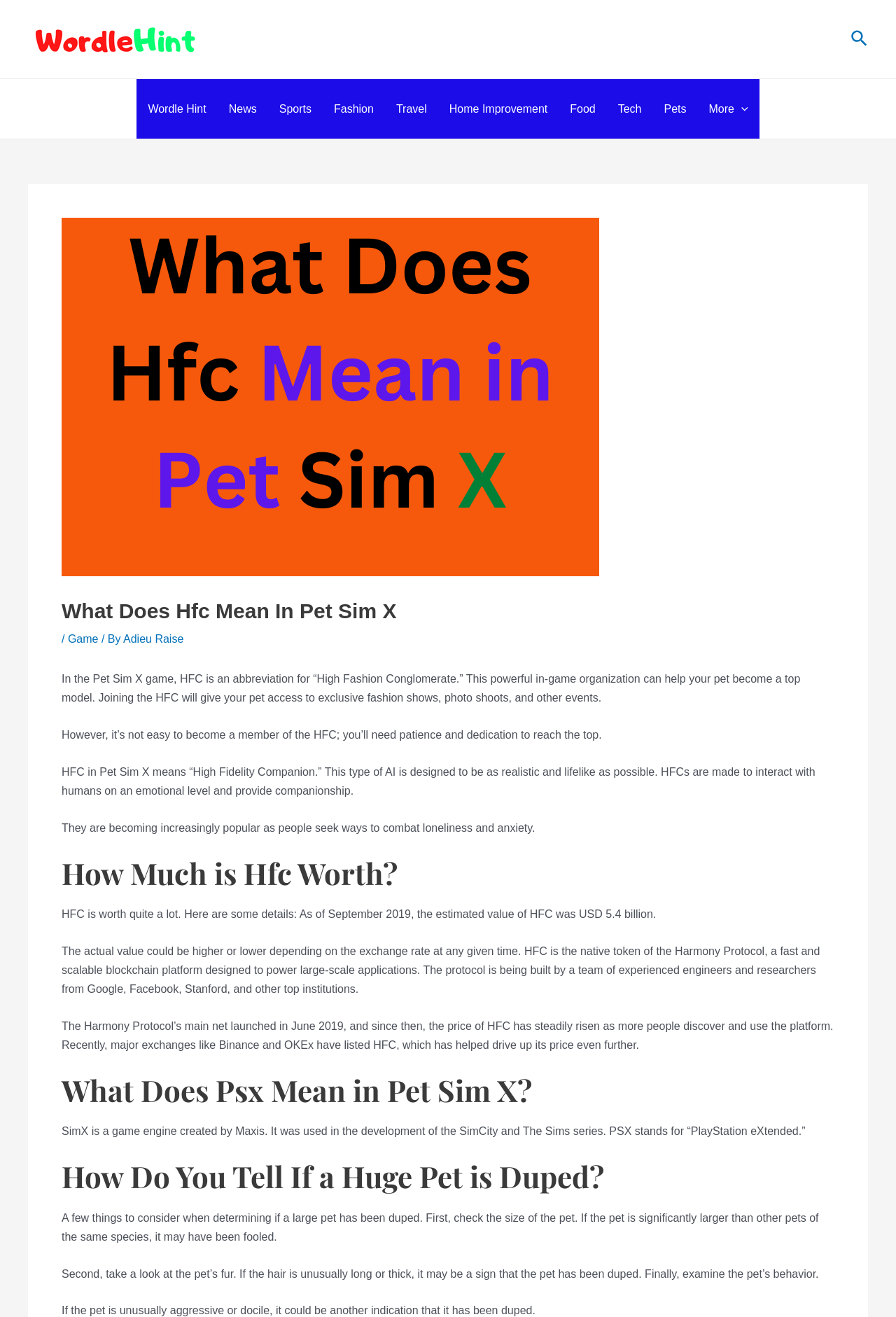Specify the bounding box coordinates of the area to click in order to execute this command: 'Click on the 'Wordle Hint' link'. The coordinates should consist of four float numbers ranging from 0 to 1, and should be formatted as [left, top, right, bottom].

[0.153, 0.06, 0.243, 0.105]